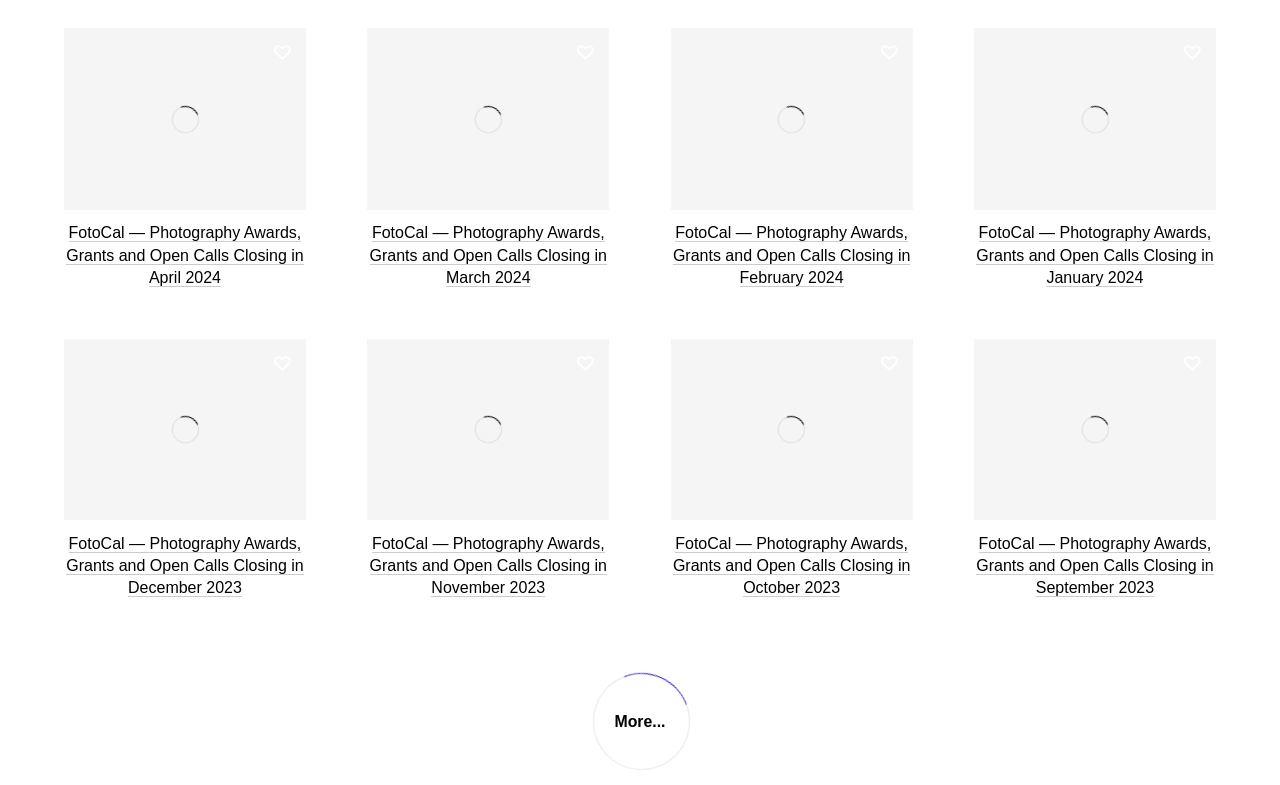Pinpoint the bounding box coordinates of the area that should be clicked to complete the following instruction: "Explore the 'In the Shadow of the Pyramids' section". The coordinates must be given as four float numbers between 0 and 1, i.e., [left, top, right, bottom].

[0.146, 0.73, 0.363, 0.757]